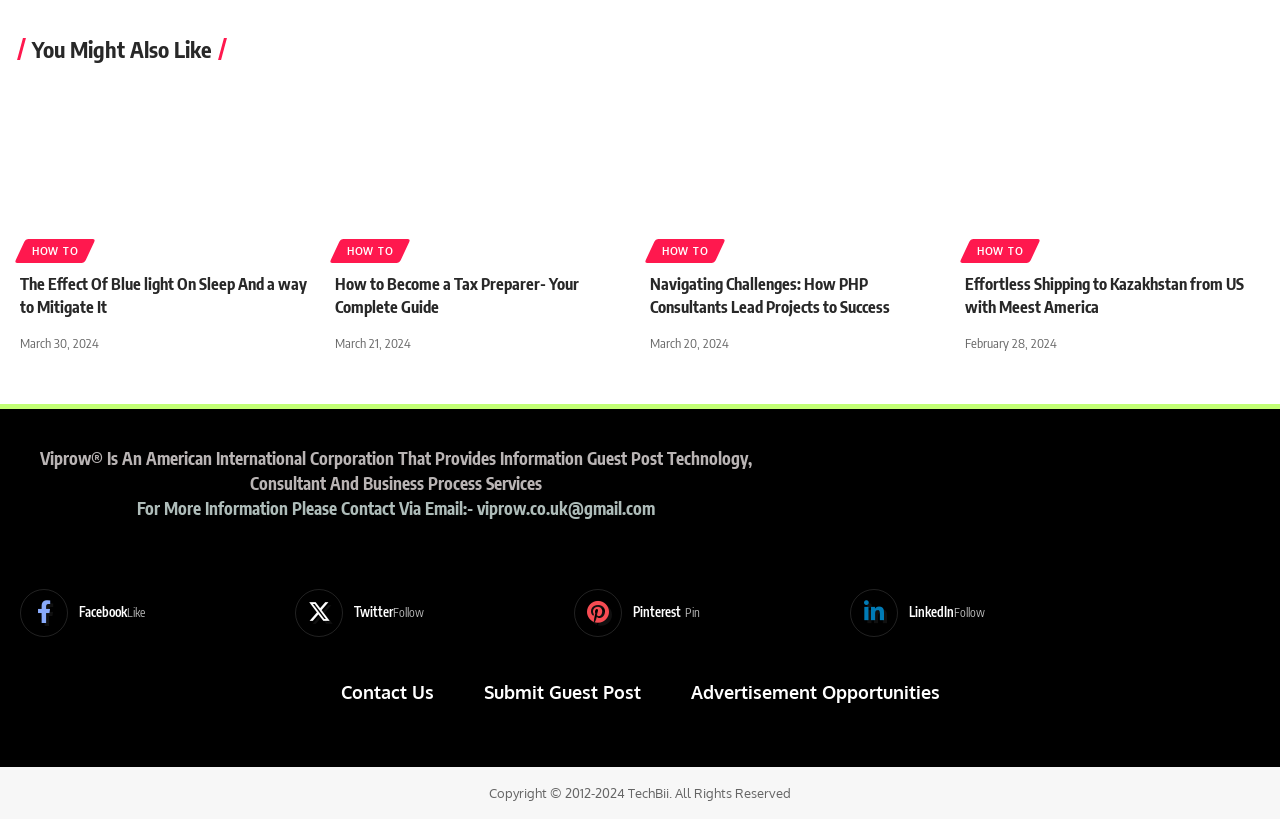Provide the bounding box coordinates of the area you need to click to execute the following instruction: "View 'PHP Consultants'".

[0.508, 0.098, 0.738, 0.314]